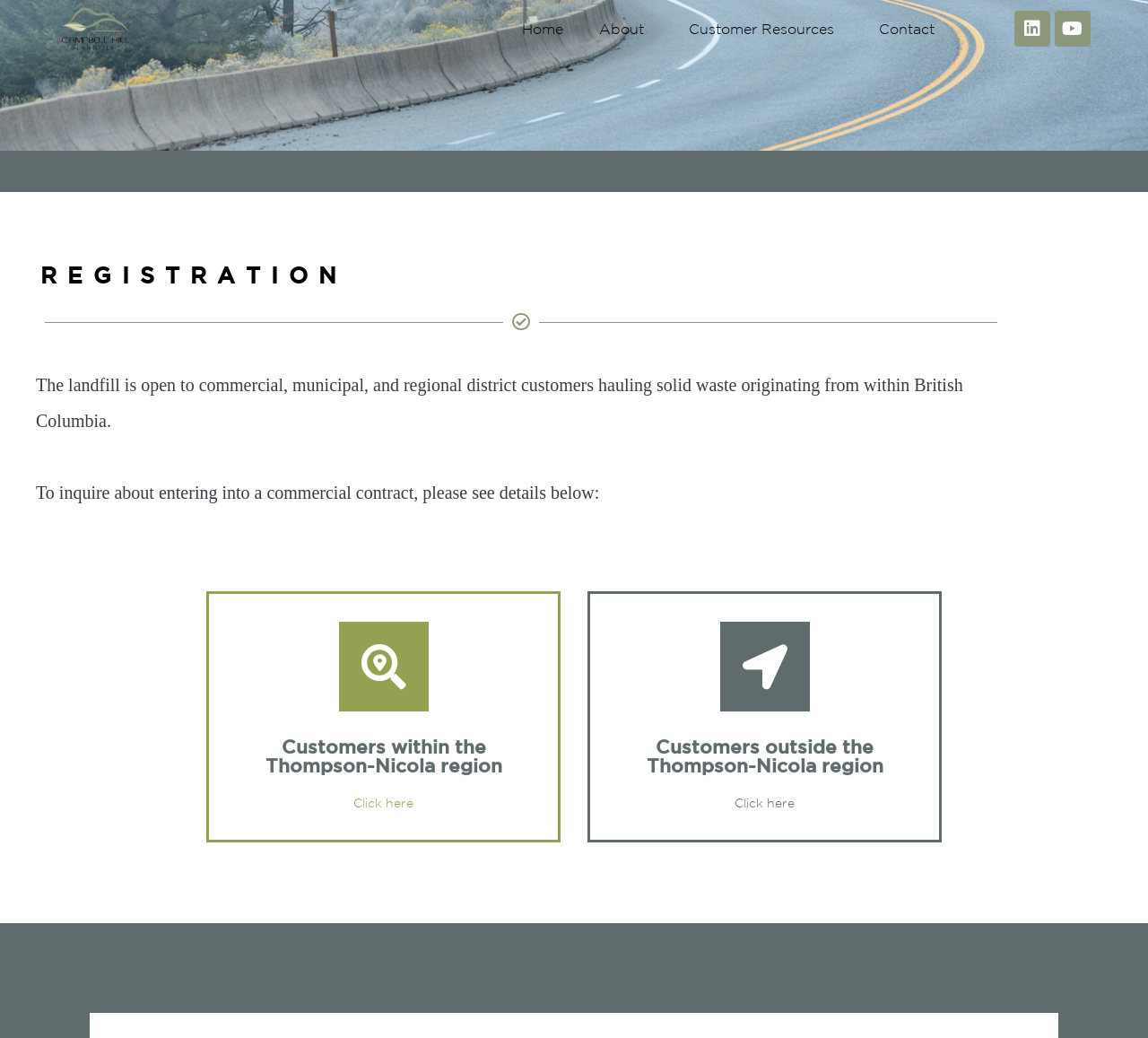Provide a thorough description of the webpage you see.

The webpage is about the Campbell Hill Landfill's customer resources, specifically focusing on registration. At the top, there are several links, including "Home", "About", "Customer Resources", and "Contact", which are aligned horizontally and take up about half of the screen width. To the right of these links, there are two social media icons, LinkedIn and YouTube.

Below the links, there is a prominent heading "REGISTRATION" that spans almost the entire screen width. Underneath the heading, there is a paragraph of text that explains the landfill's acceptance of commercial, municipal, and regional district customers from within British Columbia. The text is followed by a brief sentence that invites readers to inquire about commercial contracts.

Further down, there are two sections, one for customers within the Thompson-Nicola region and another for those outside of it. Each section has a heading and a brief description, along with a "Click here" button. The sections are positioned side by side, with the one for local customers on the left and the one for non-local customers on the right.